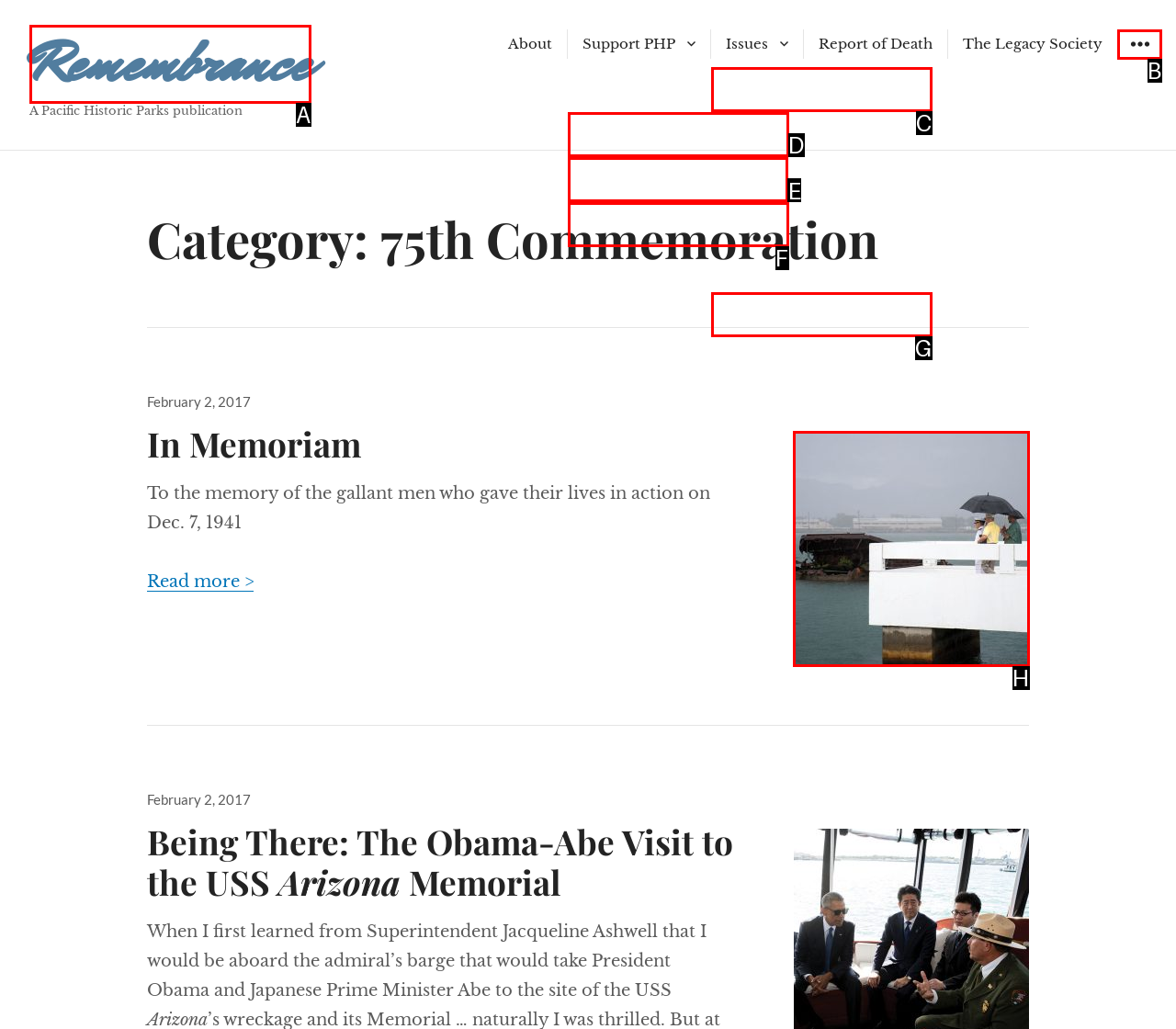Indicate the UI element to click to perform the task: Make a donation. Reply with the letter corresponding to the chosen element.

E